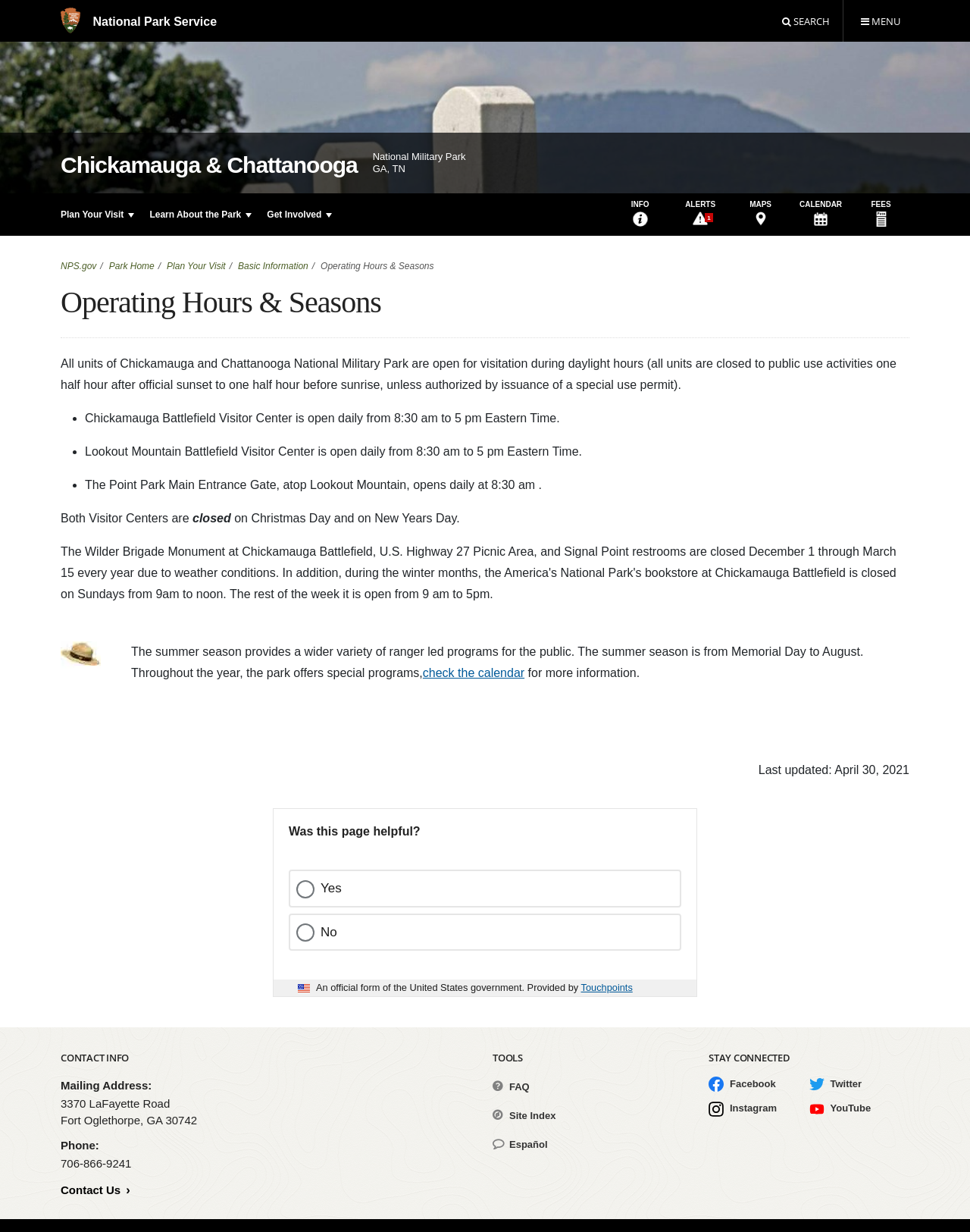Locate the coordinates of the bounding box for the clickable region that fulfills this instruction: "Open the menu".

[0.869, 0.0, 0.945, 0.034]